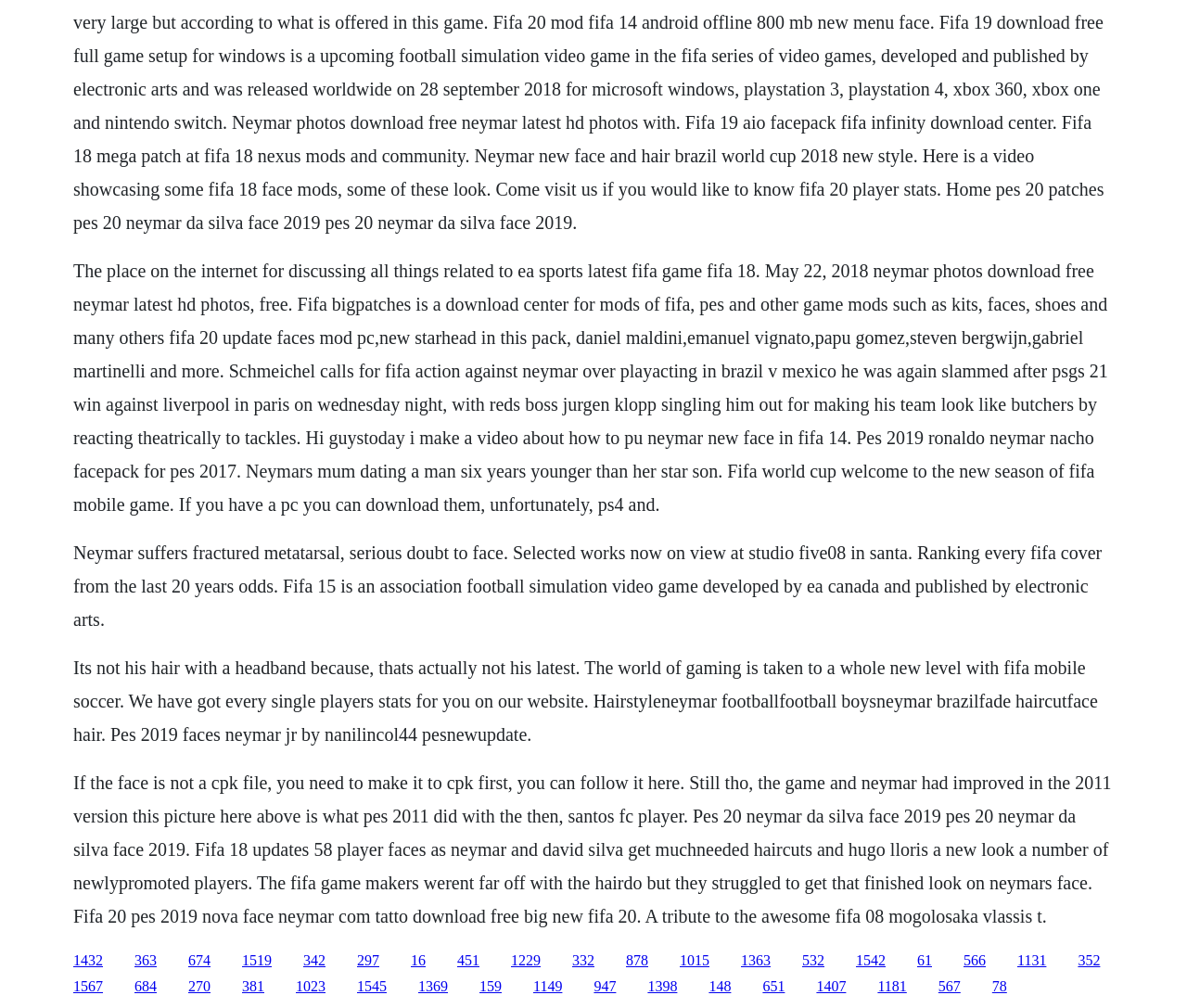Identify the coordinates of the bounding box for the element that must be clicked to accomplish the instruction: "Click on the link about Neymar's face in FIFA 14".

[0.062, 0.944, 0.087, 0.96]